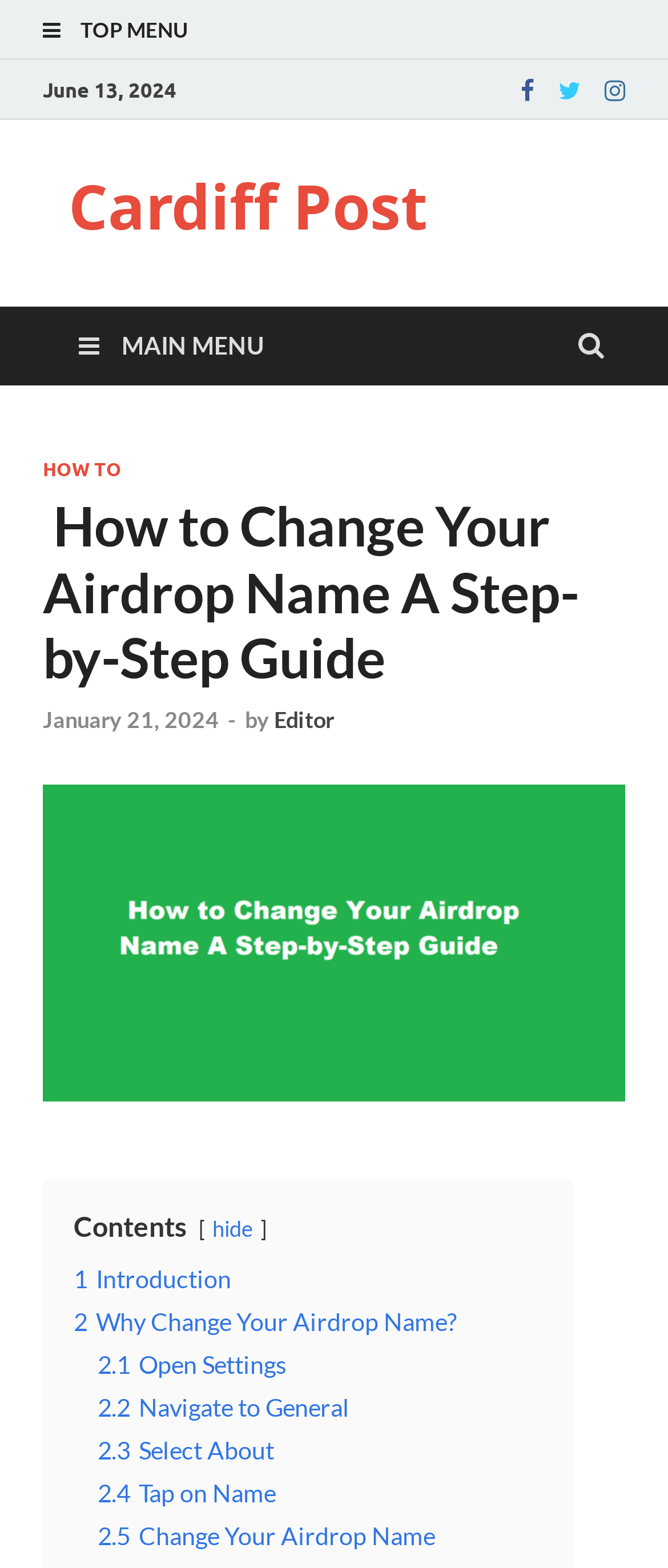Can you specify the bounding box coordinates for the region that should be clicked to fulfill this instruction: "Click on Facebook".

[0.767, 0.048, 0.813, 0.067]